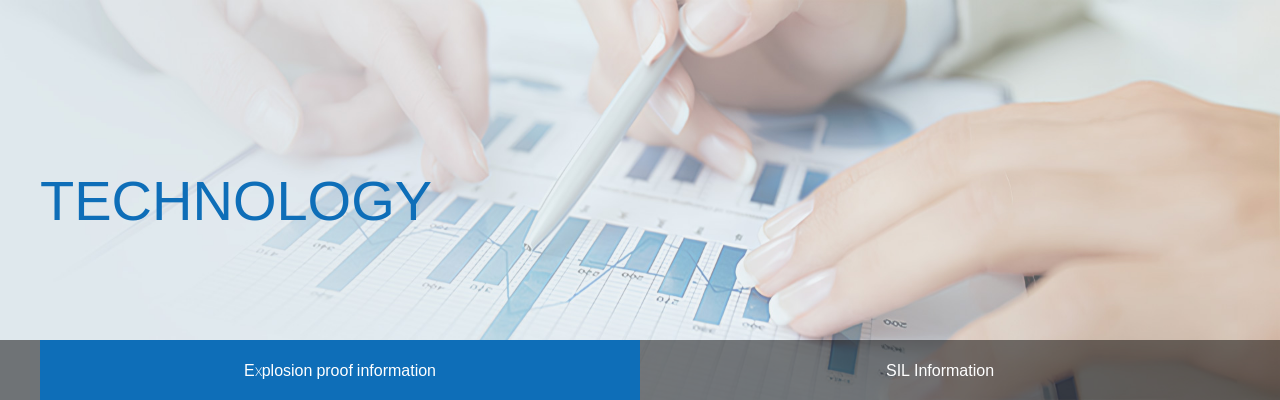Answer the question in one word or a short phrase:
What is the hand in the background holding?

A pen